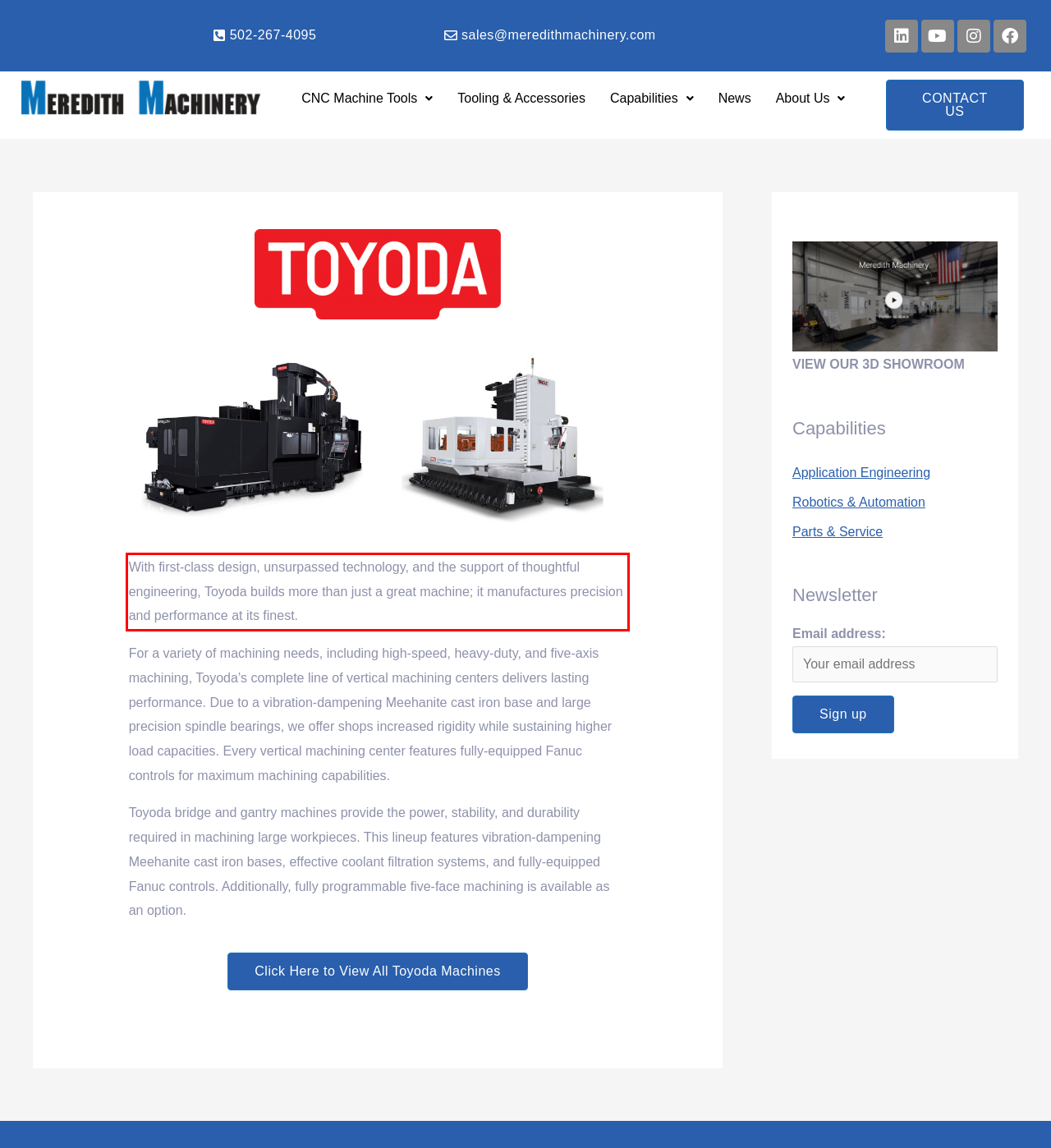You are presented with a webpage screenshot featuring a red bounding box. Perform OCR on the text inside the red bounding box and extract the content.

With first-class design, unsurpassed technology, and the support of thoughtful engineering, Toyoda builds more than just a great machine; it manufactures precision and performance at its finest.